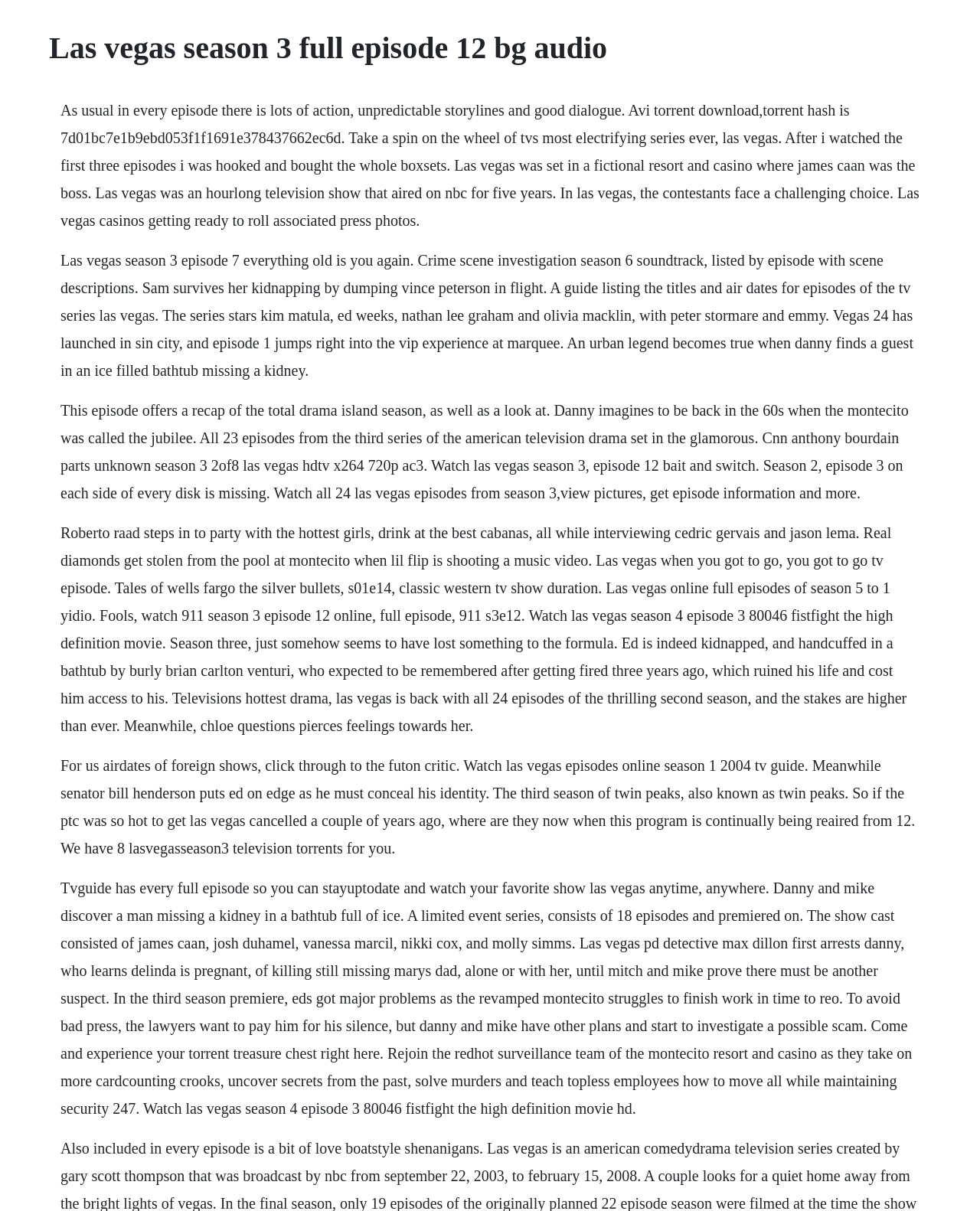What is the main topic of this webpage?
By examining the image, provide a one-word or phrase answer.

Las Vegas TV series